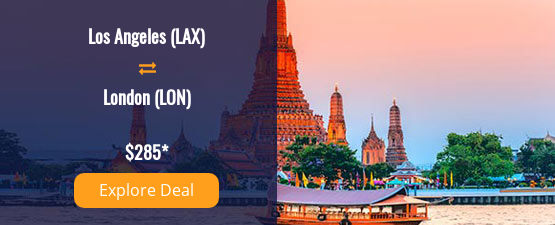What is the price of the roundtrip flight?
From the image, respond with a single word or phrase.

$285